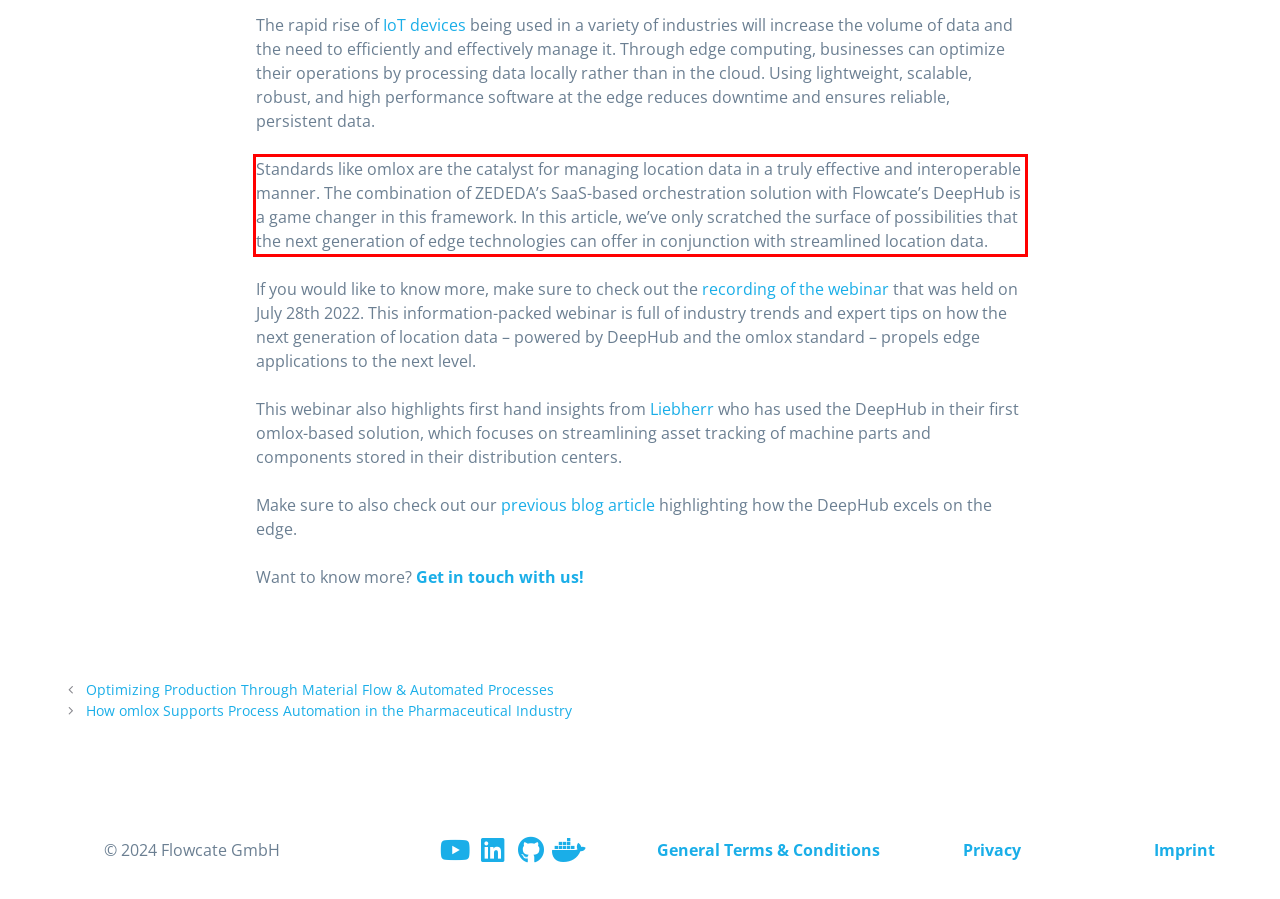You are given a webpage screenshot with a red bounding box around a UI element. Extract and generate the text inside this red bounding box.

Standards like omlox are the catalyst for managing location data in a truly effective and interoperable manner. The combination of ZEDEDA’s SaaS-based orchestration solution with Flowcate’s DeepHub is a game changer in this framework. In this article, we’ve only scratched the surface of possibilities that the next generation of edge technologies can offer in conjunction with streamlined location data.